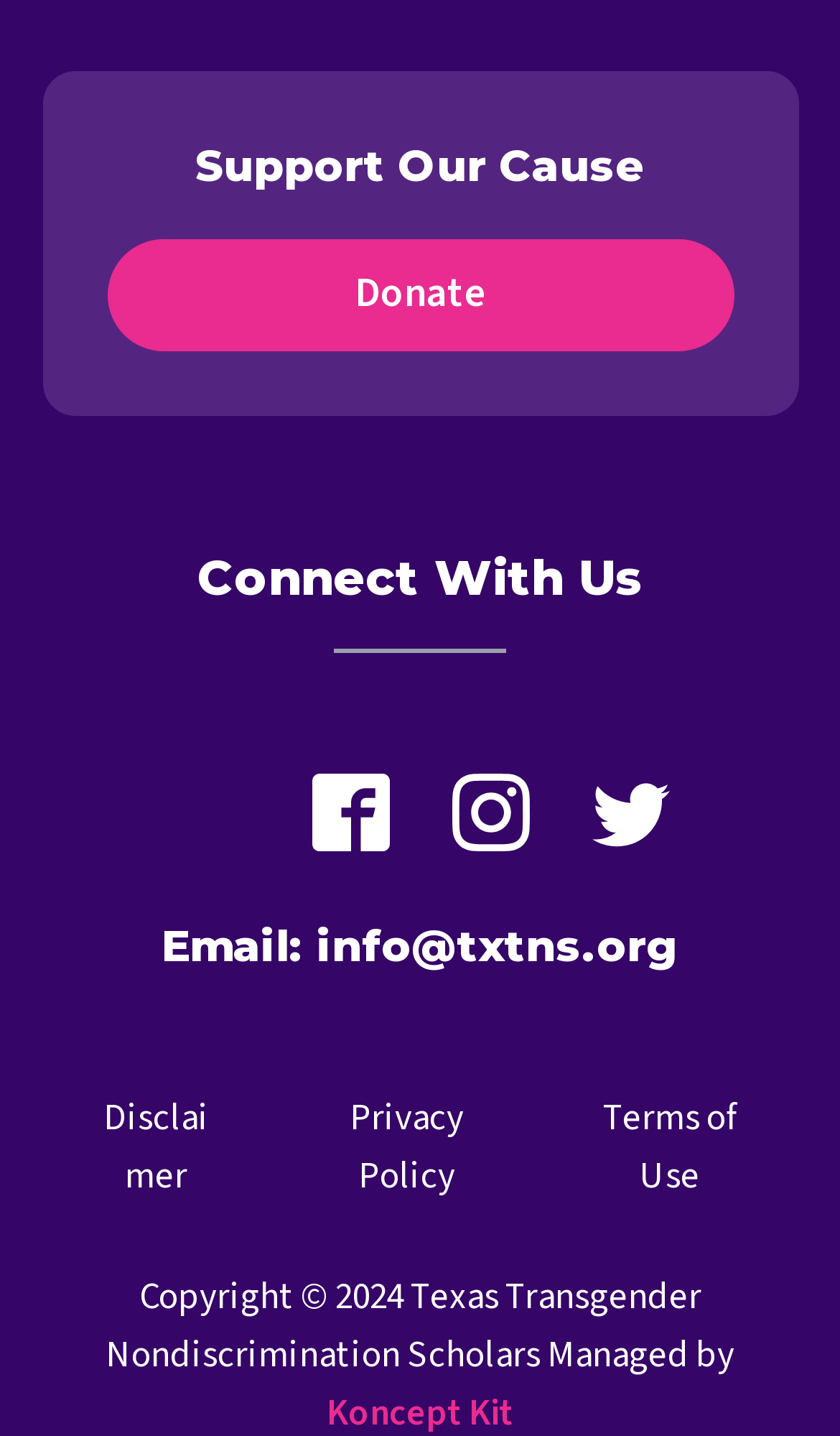Identify the bounding box coordinates of the clickable region required to complete the instruction: "Check email address". The coordinates should be given as four float numbers within the range of 0 and 1, i.e., [left, top, right, bottom].

[0.192, 0.638, 0.808, 0.68]